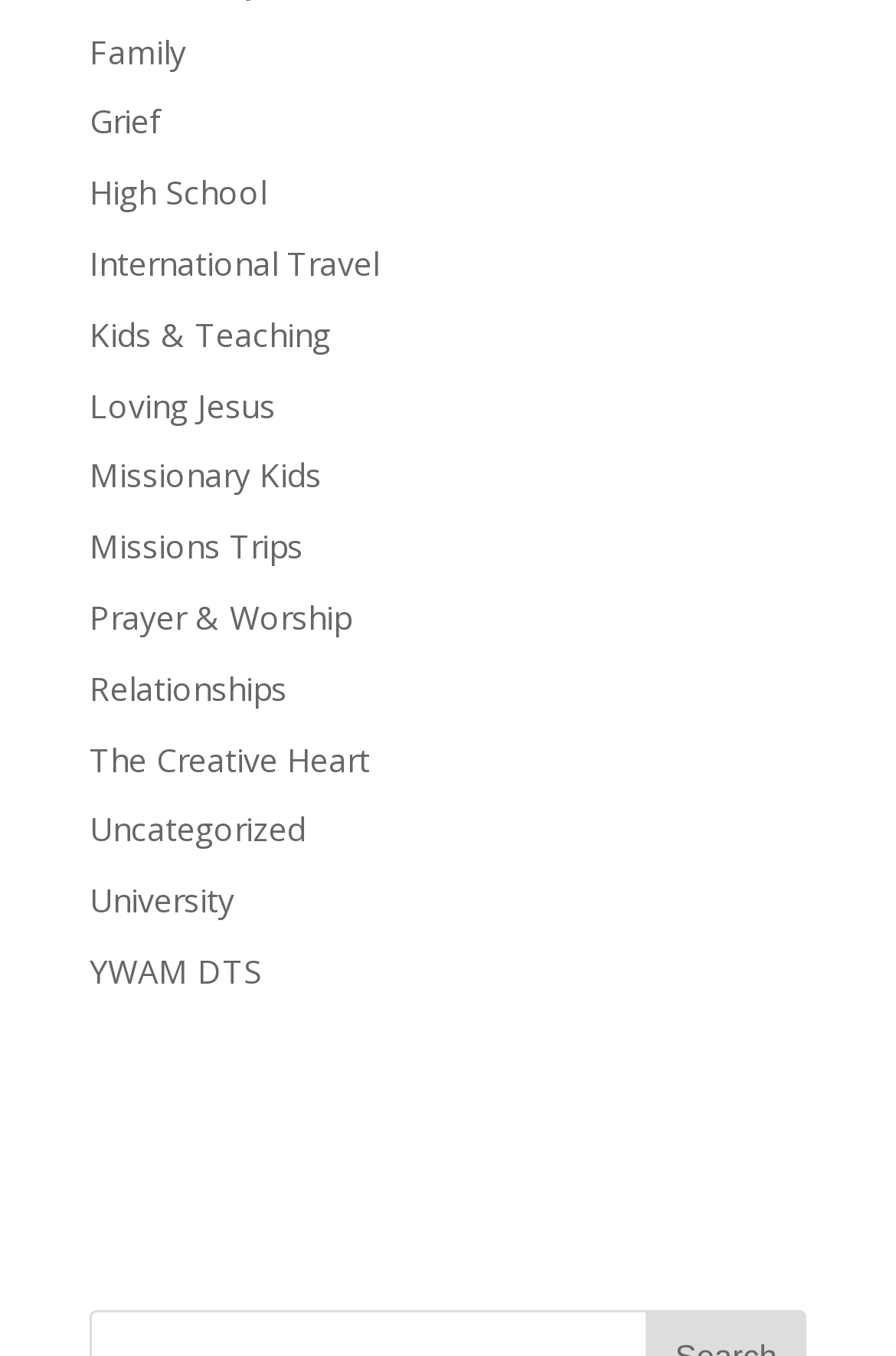Find the bounding box coordinates of the clickable region needed to perform the following instruction: "explore the High School section". The coordinates should be provided as four float numbers between 0 and 1, i.e., [left, top, right, bottom].

[0.1, 0.126, 0.297, 0.158]